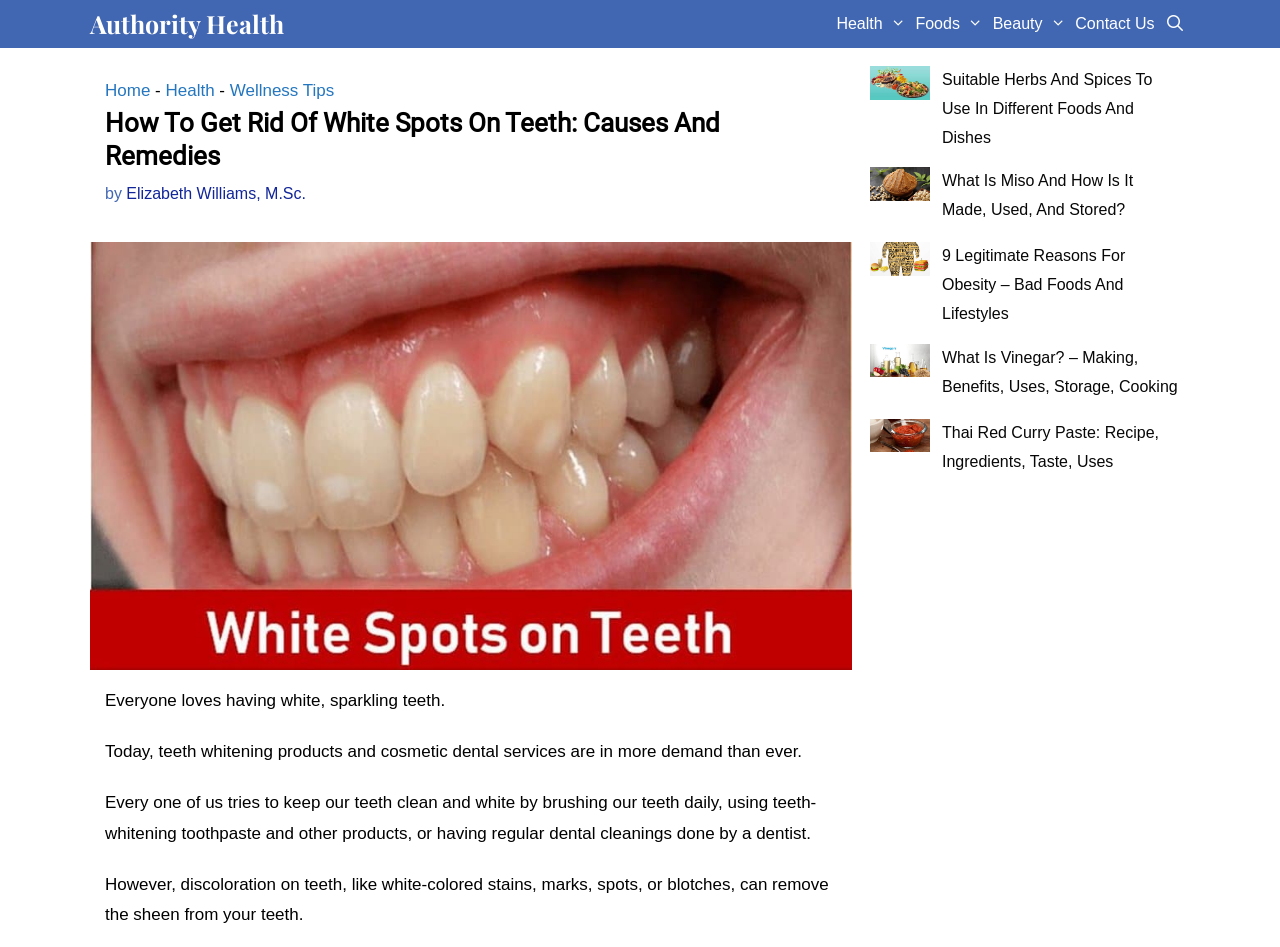Find the bounding box coordinates of the element I should click to carry out the following instruction: "Search for something using the search bar".

[0.906, 0.0, 0.93, 0.051]